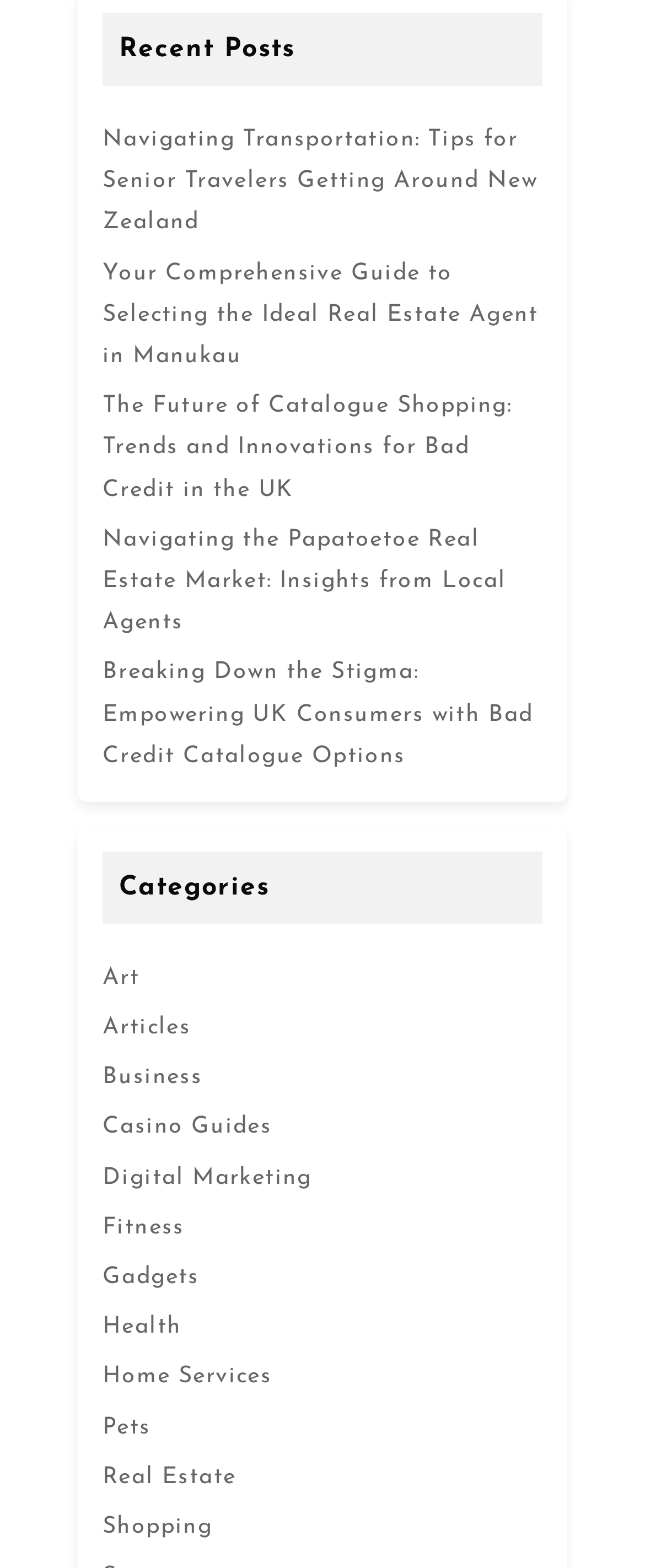What is the position of the 'Real Estate' category relative to the 'Home Services' category?
Please give a detailed and elaborate answer to the question.

To answer this question, we need to examine the bounding box coordinates of the 'Real Estate' and 'Home Services' links. By comparing their y1 and y2 coordinates, we can determine that the 'Real Estate' link appears above the 'Home Services' link.